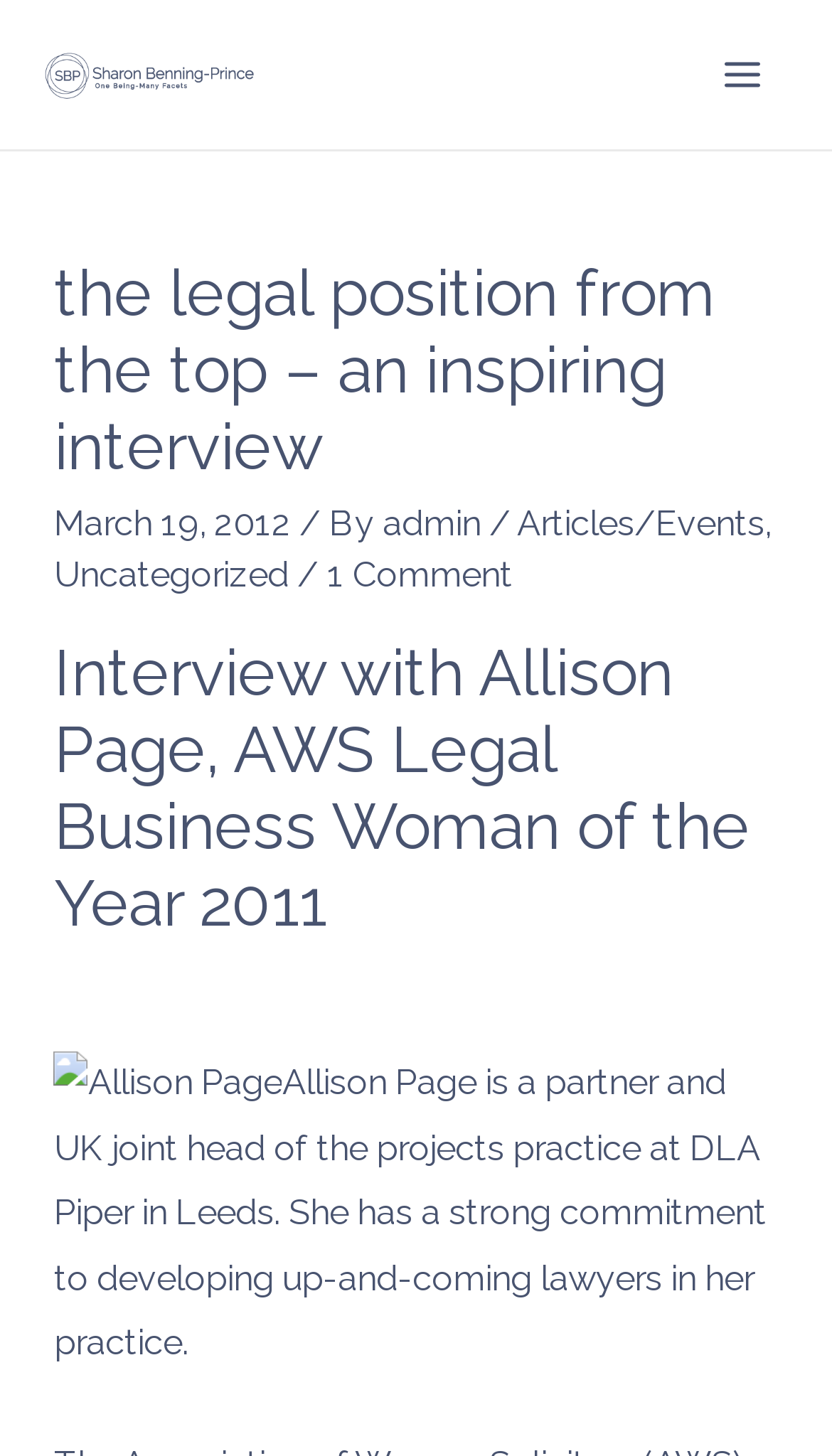Please find and generate the text of the main heading on the webpage.

the legal position from the top – an inspiring interview